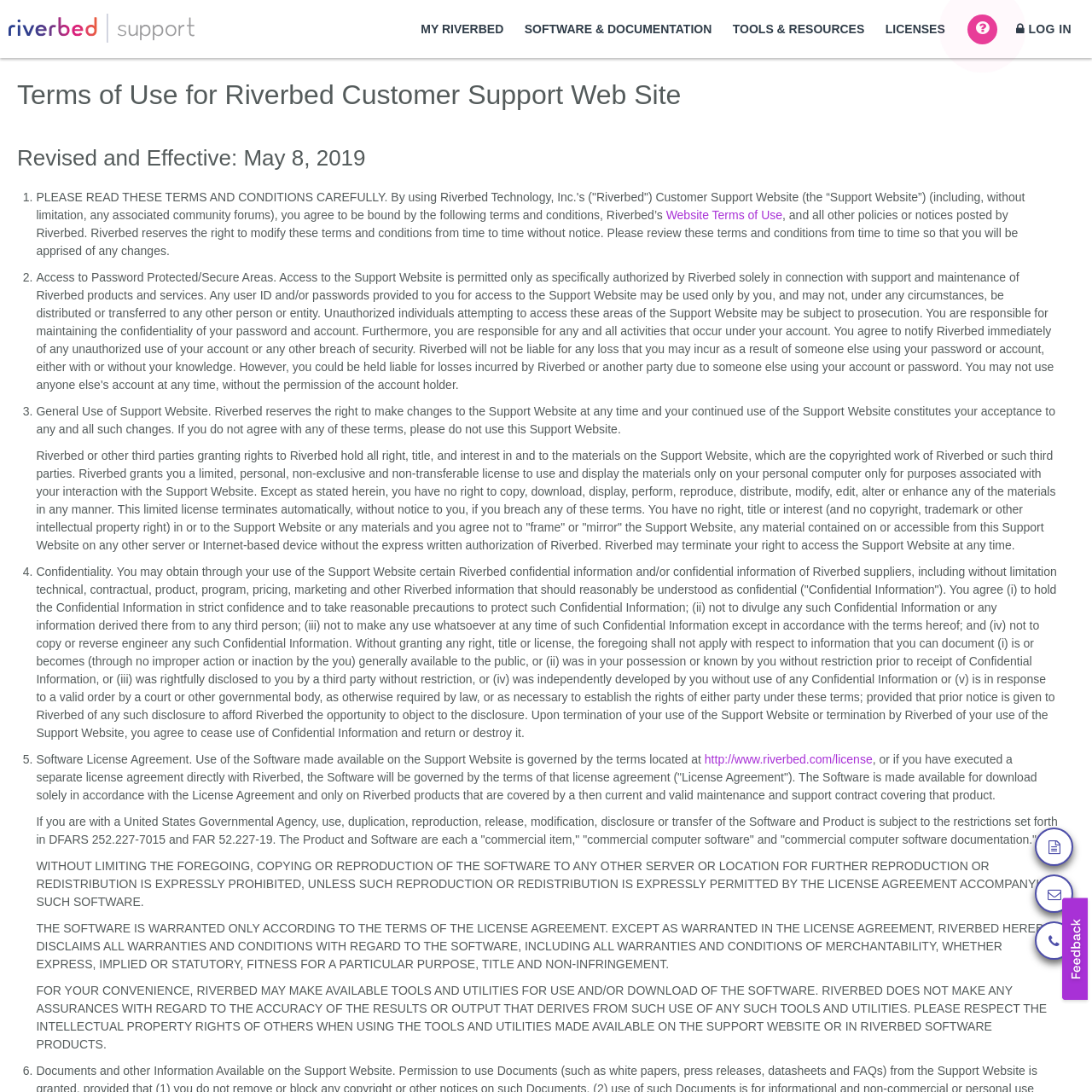Given the webpage screenshot, identify the bounding box of the UI element that matches this description: "MY RIVERBED".

[0.383, 0.02, 0.463, 0.032]